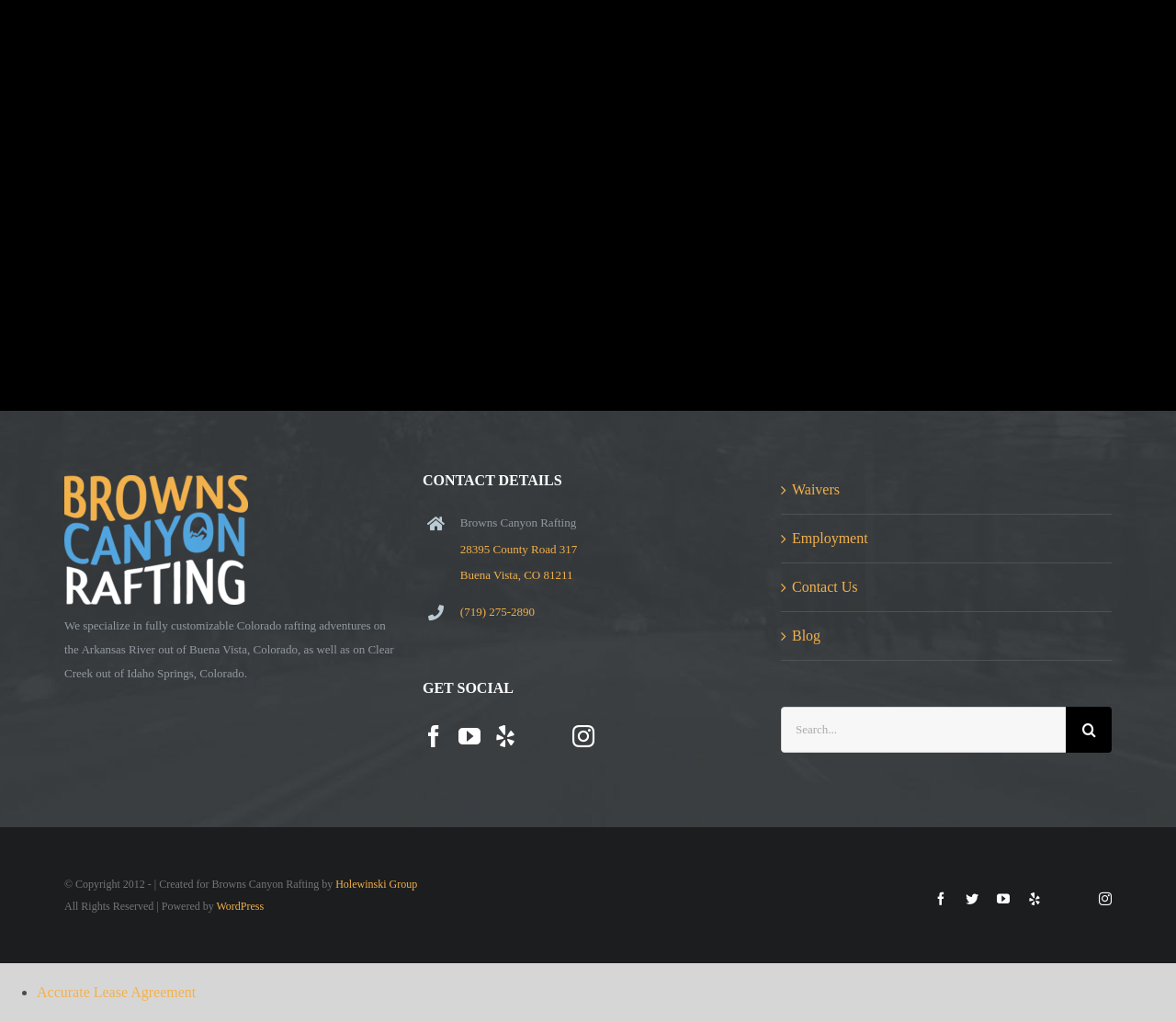What social media platforms does the company have?
Answer briefly with a single word or phrase based on the image.

Facebook, YouTube, Yelp, TripAdvisor, Instagram